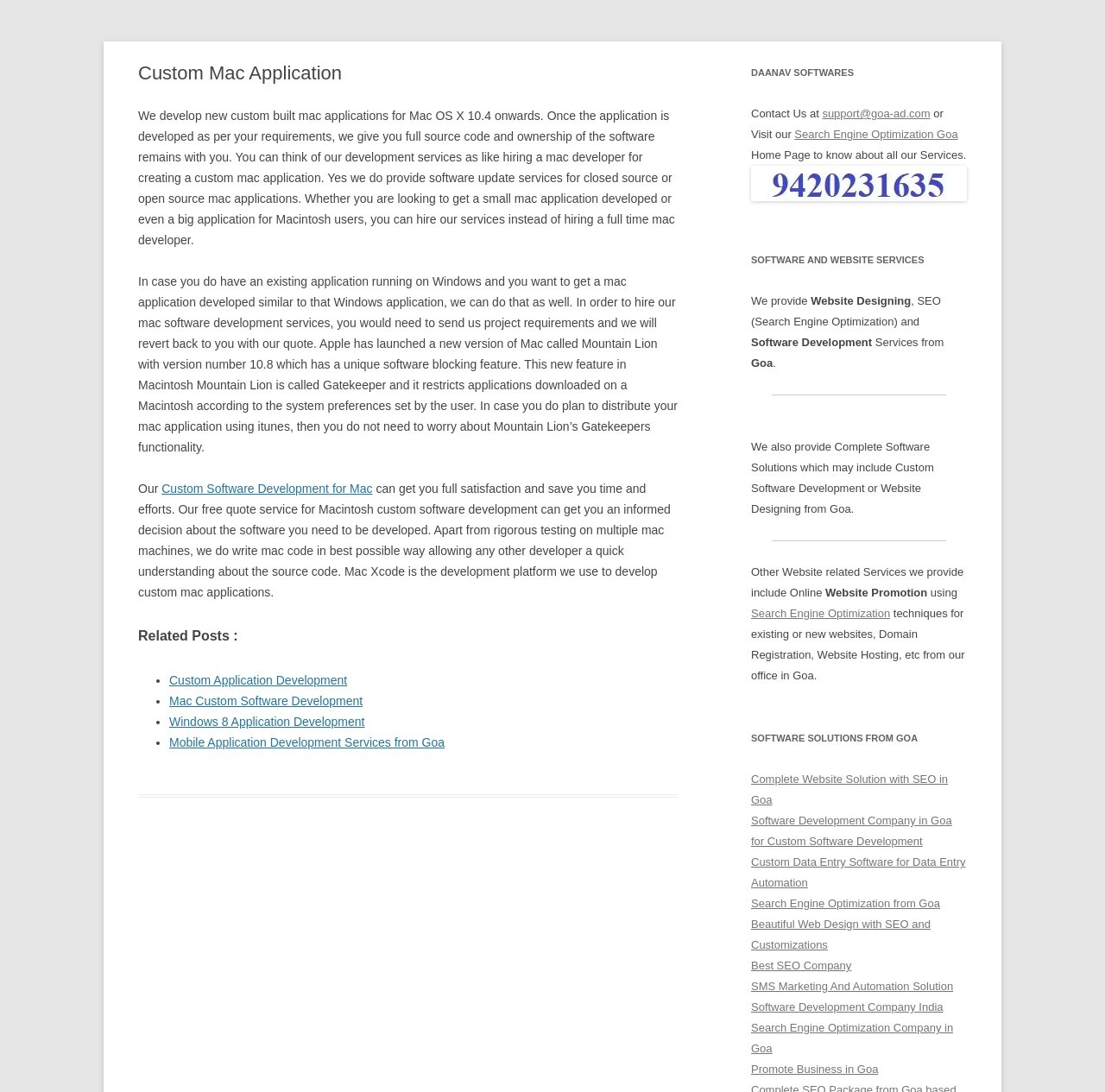Given the element description Custom Application Development, specify the bounding box coordinates of the corresponding UI element in the format (top-left x, top-left y, bottom-right x, bottom-right y). All values must be between 0 and 1.

[0.153, 0.617, 0.314, 0.629]